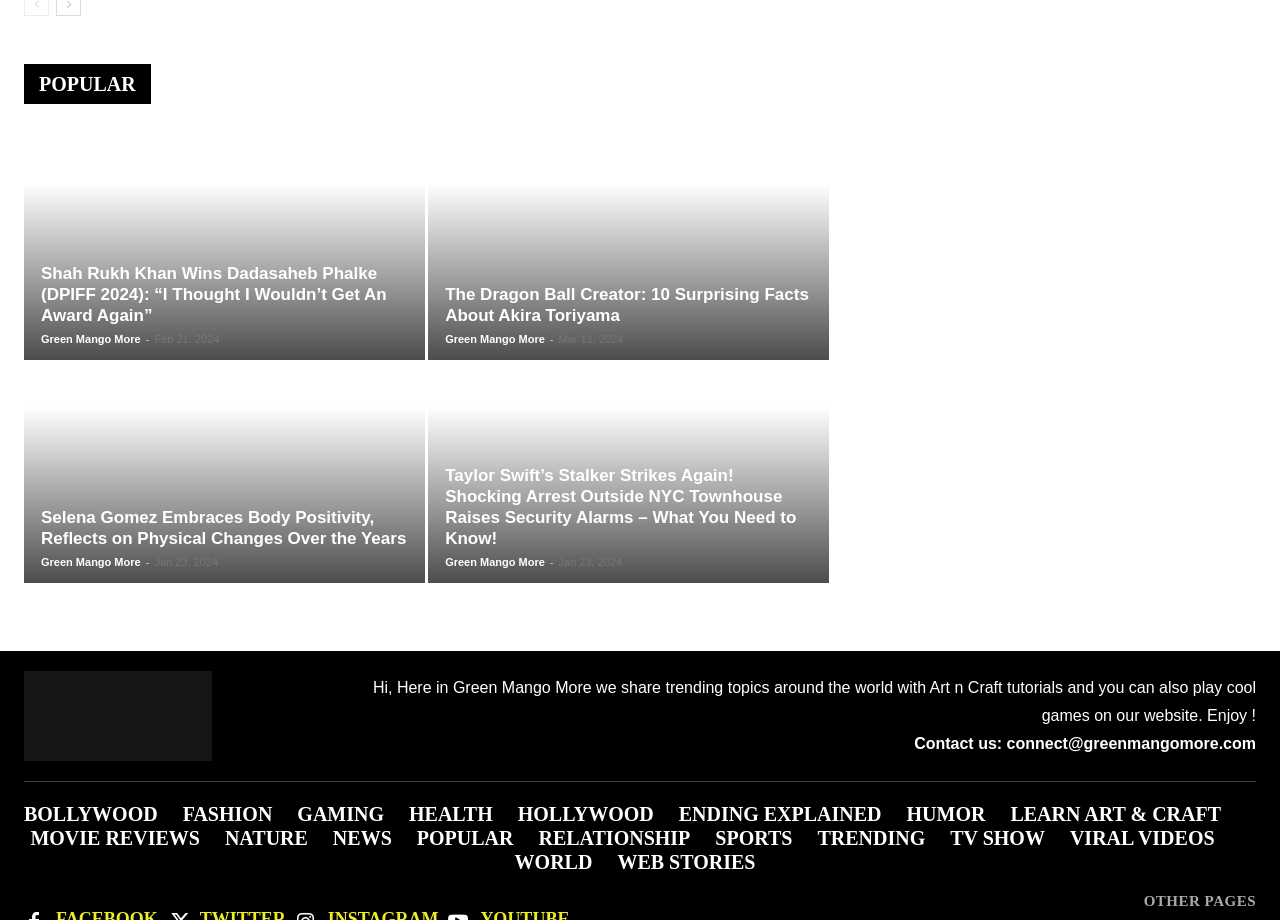What is the category of the first article?
Refer to the image and provide a one-word or short phrase answer.

POPULAR